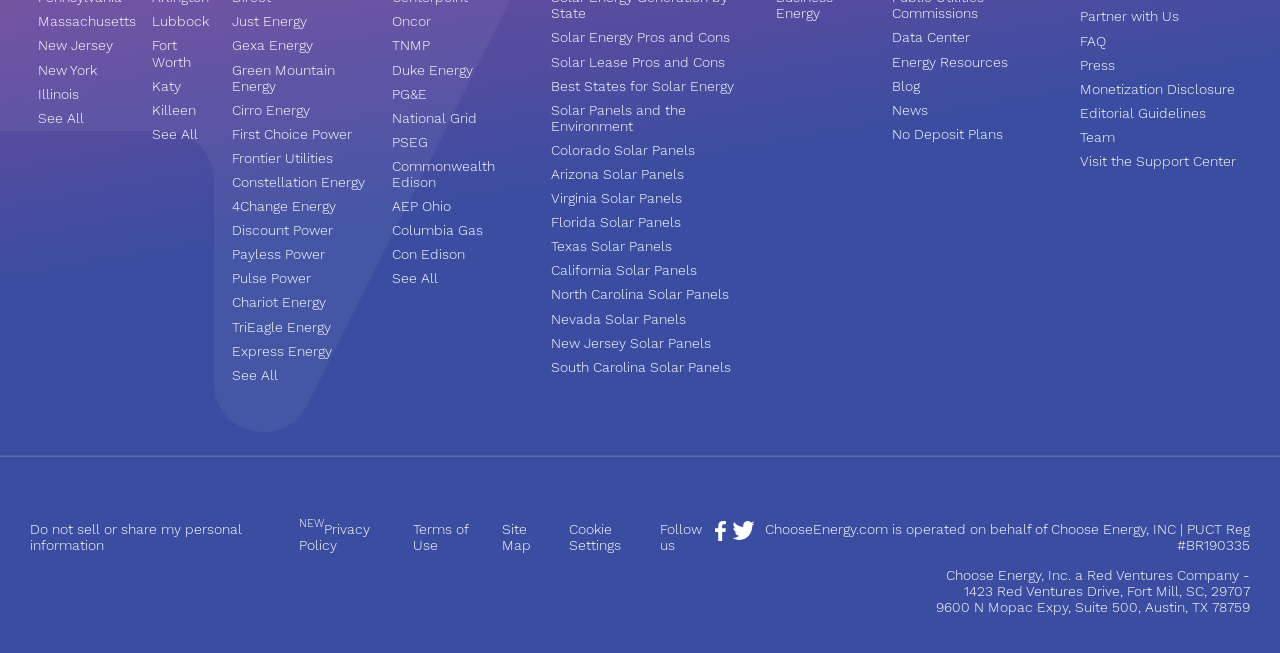Answer in one word or a short phrase: 
What are the states listed in the top left section?

Massachusetts, New Jersey, New York, Illinois